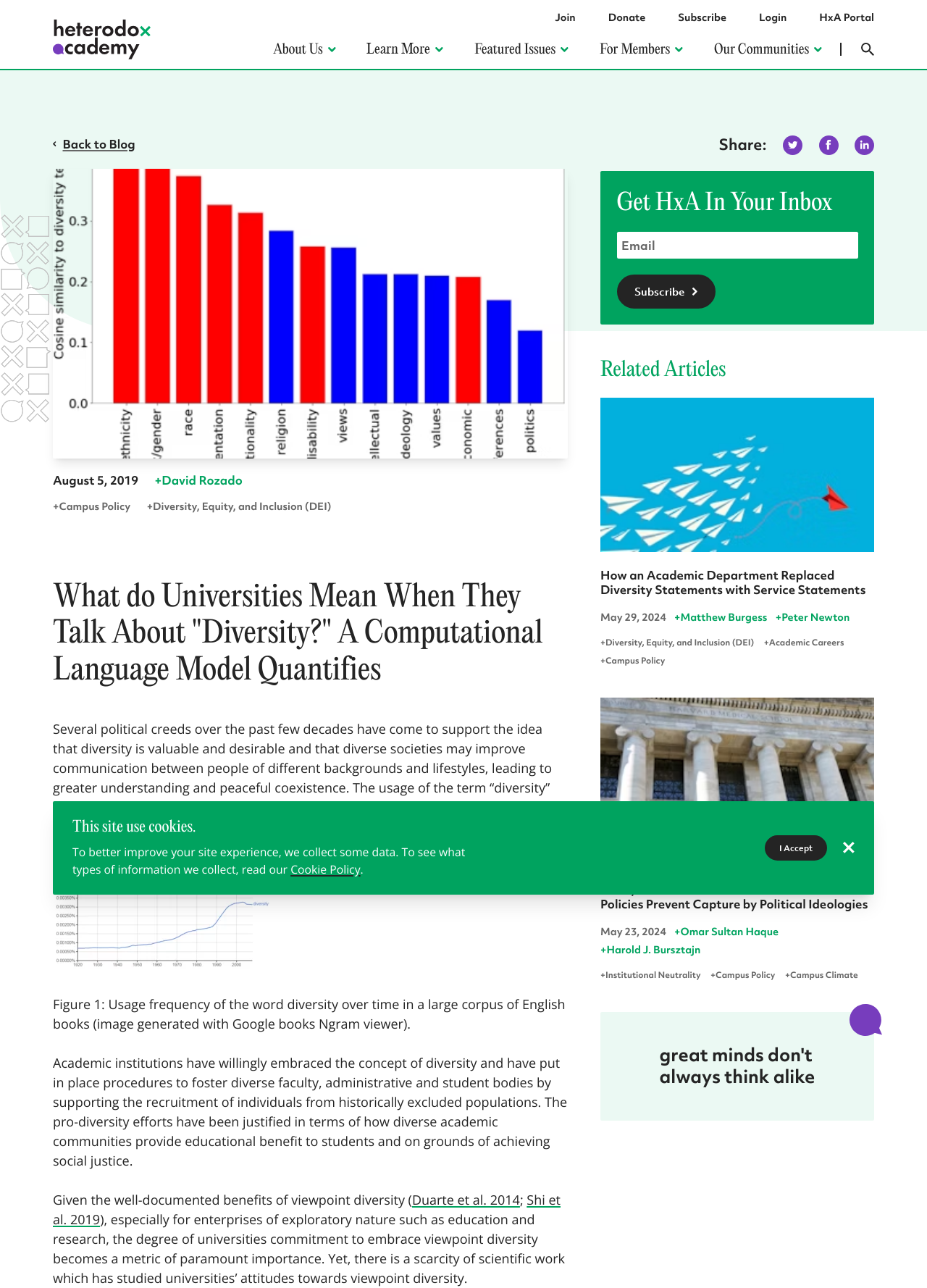Locate the bounding box coordinates of the segment that needs to be clicked to meet this instruction: "learn more about Heterodox Academy".

[0.057, 0.015, 0.162, 0.048]